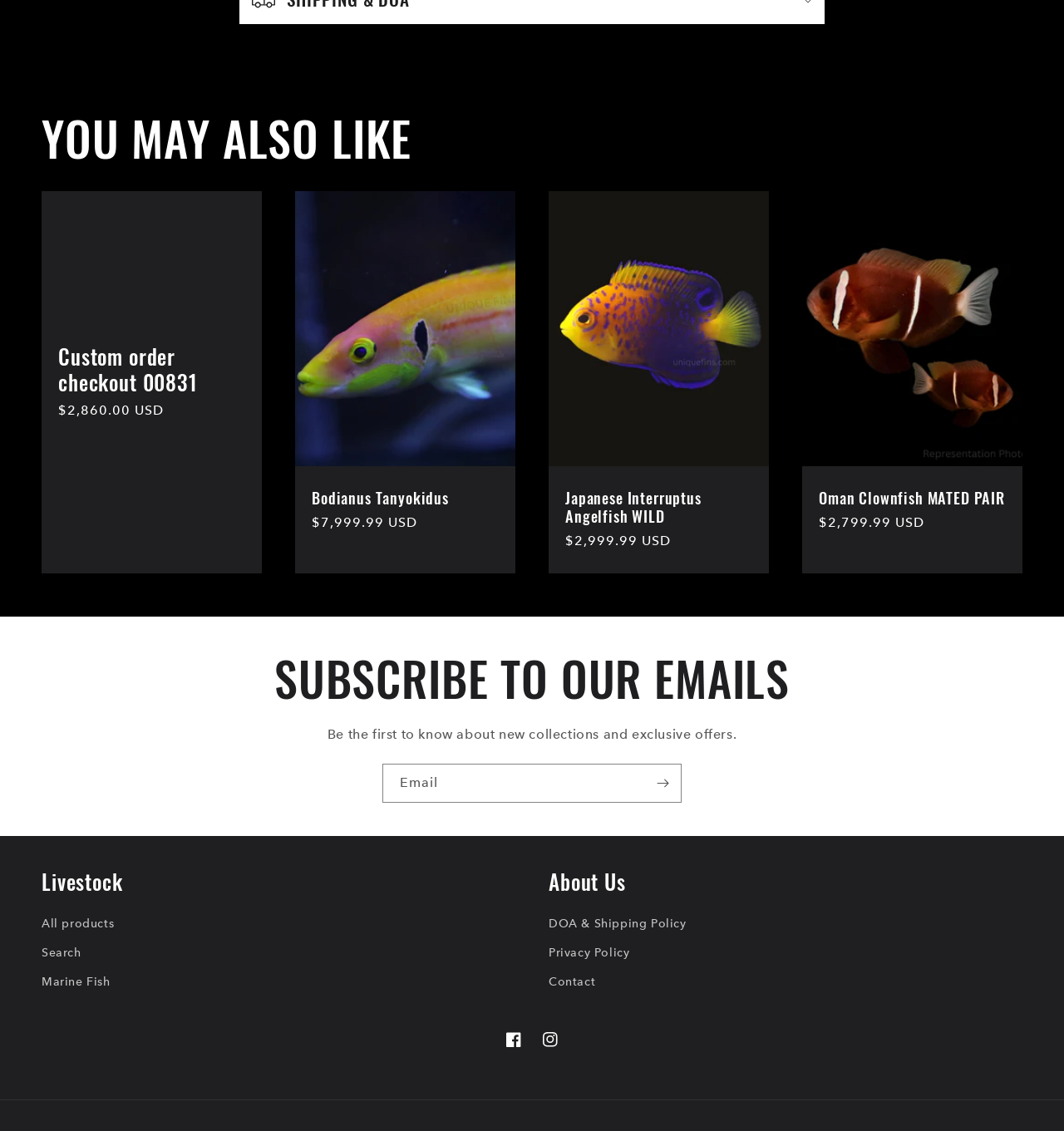Please identify the bounding box coordinates of the clickable area that will fulfill the following instruction: "Click on the 'All products' link". The coordinates should be in the format of four float numbers between 0 and 1, i.e., [left, top, right, bottom].

[0.039, 0.807, 0.107, 0.829]